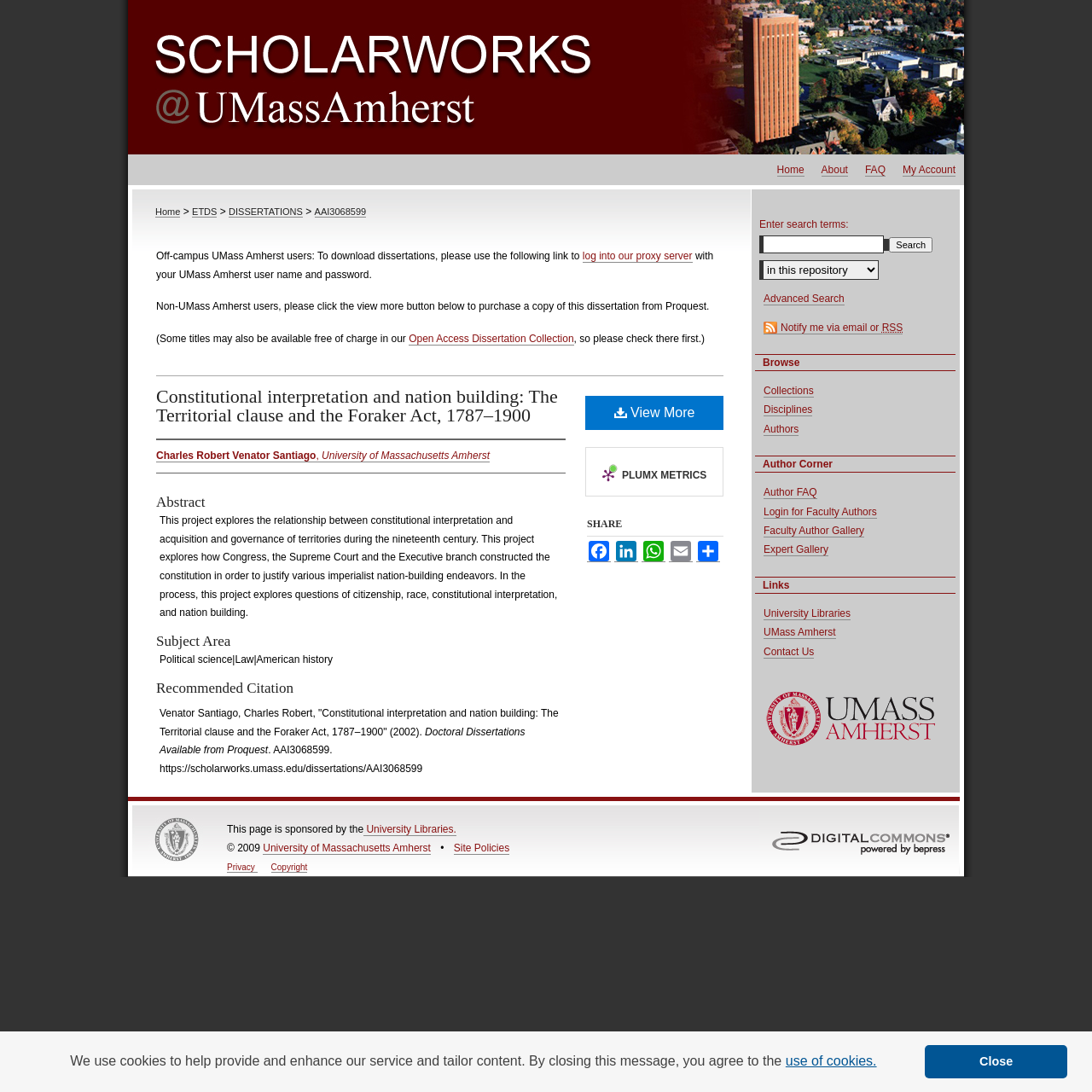Please identify the bounding box coordinates for the region that you need to click to follow this instruction: "Share on Facebook".

[0.538, 0.495, 0.559, 0.515]